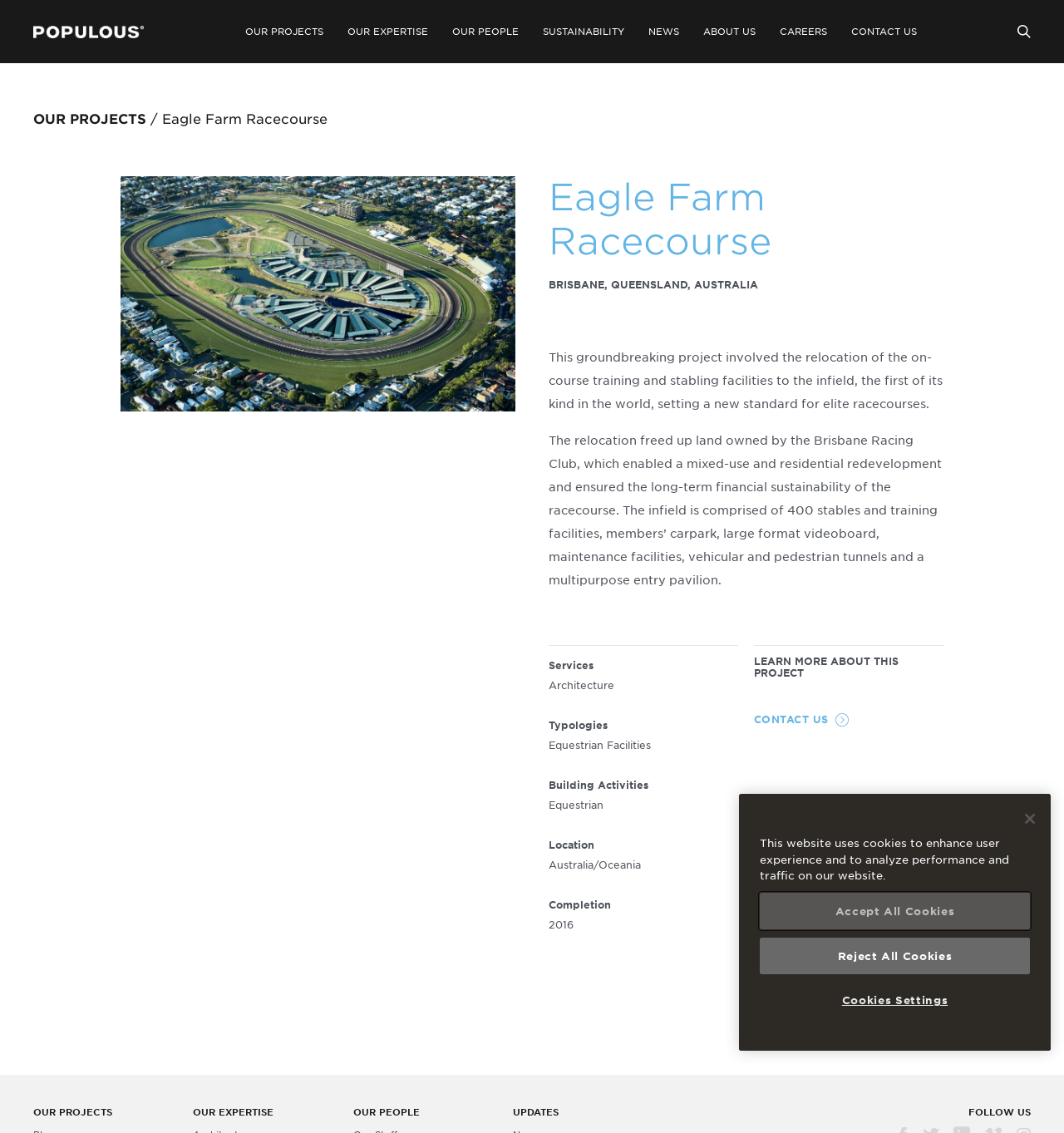From the webpage screenshot, identify the region described by Our Projects. Provide the bounding box coordinates as (top-left x, top-left y, bottom-right x, bottom-right y), with each value being a floating point number between 0 and 1.

[0.221, 0.013, 0.313, 0.043]